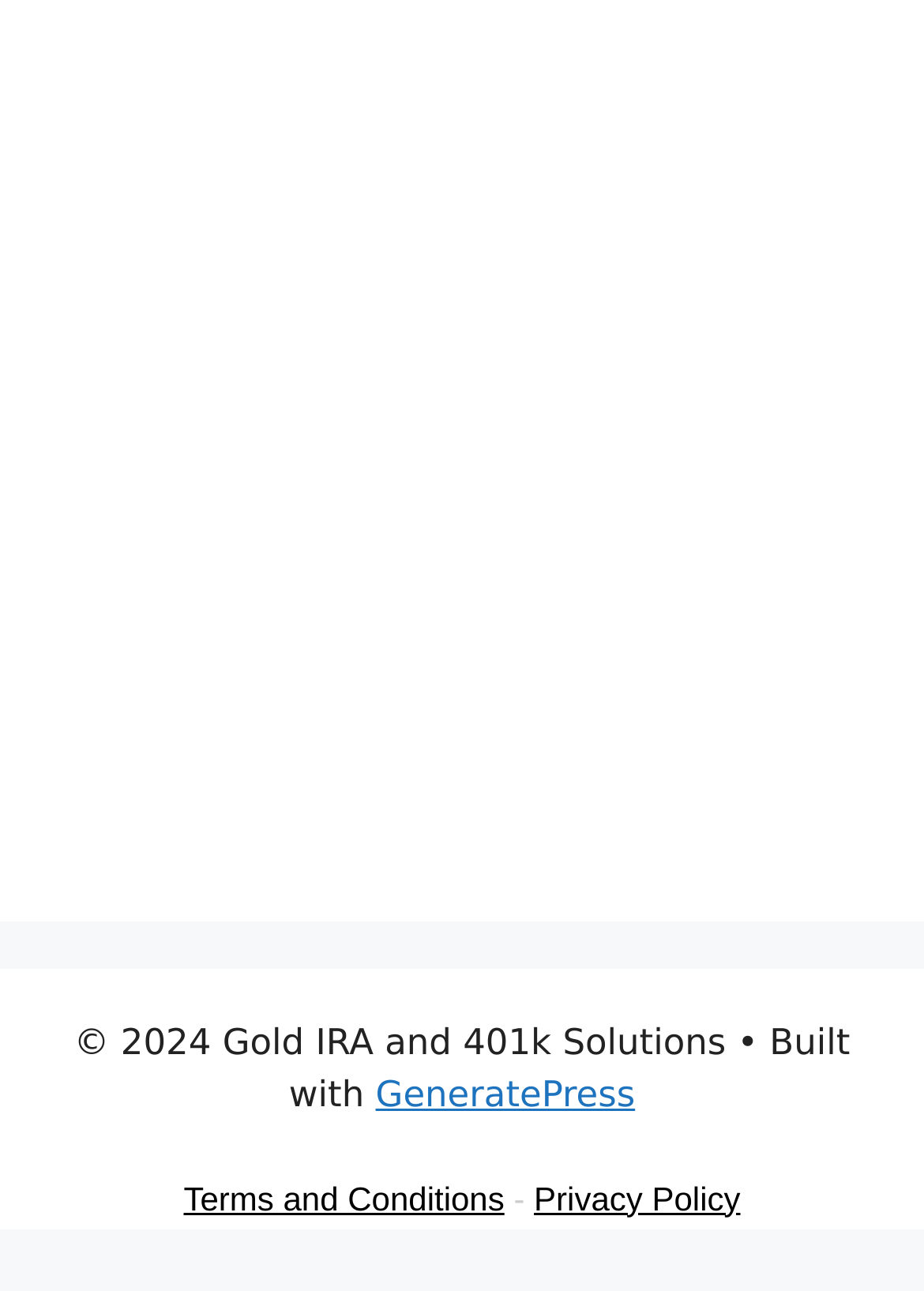What is the copyright year?
Look at the image and answer with only one word or phrase.

2024